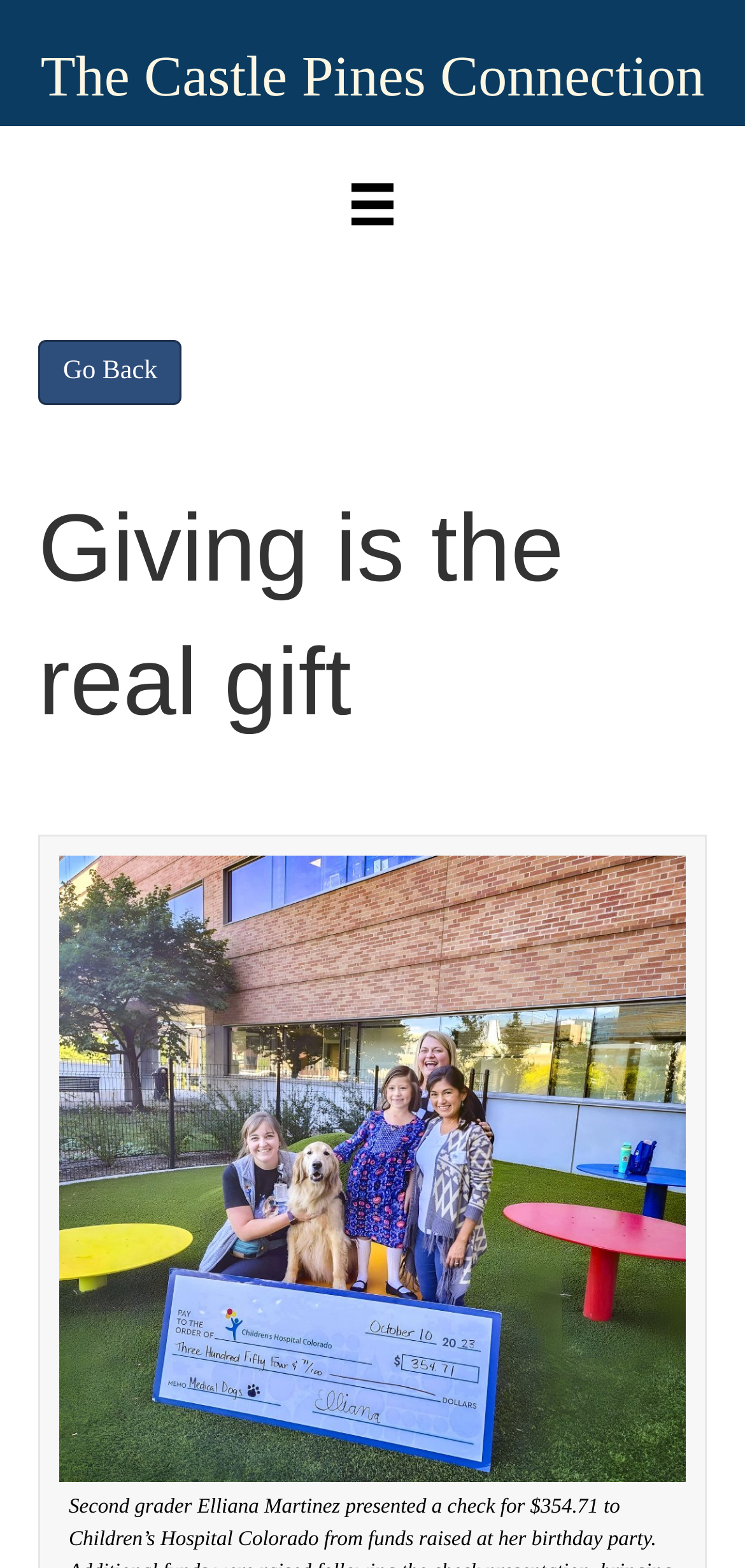What is the purpose of the button 'Menu'?
Answer the question based on the image using a single word or a brief phrase.

To navigate